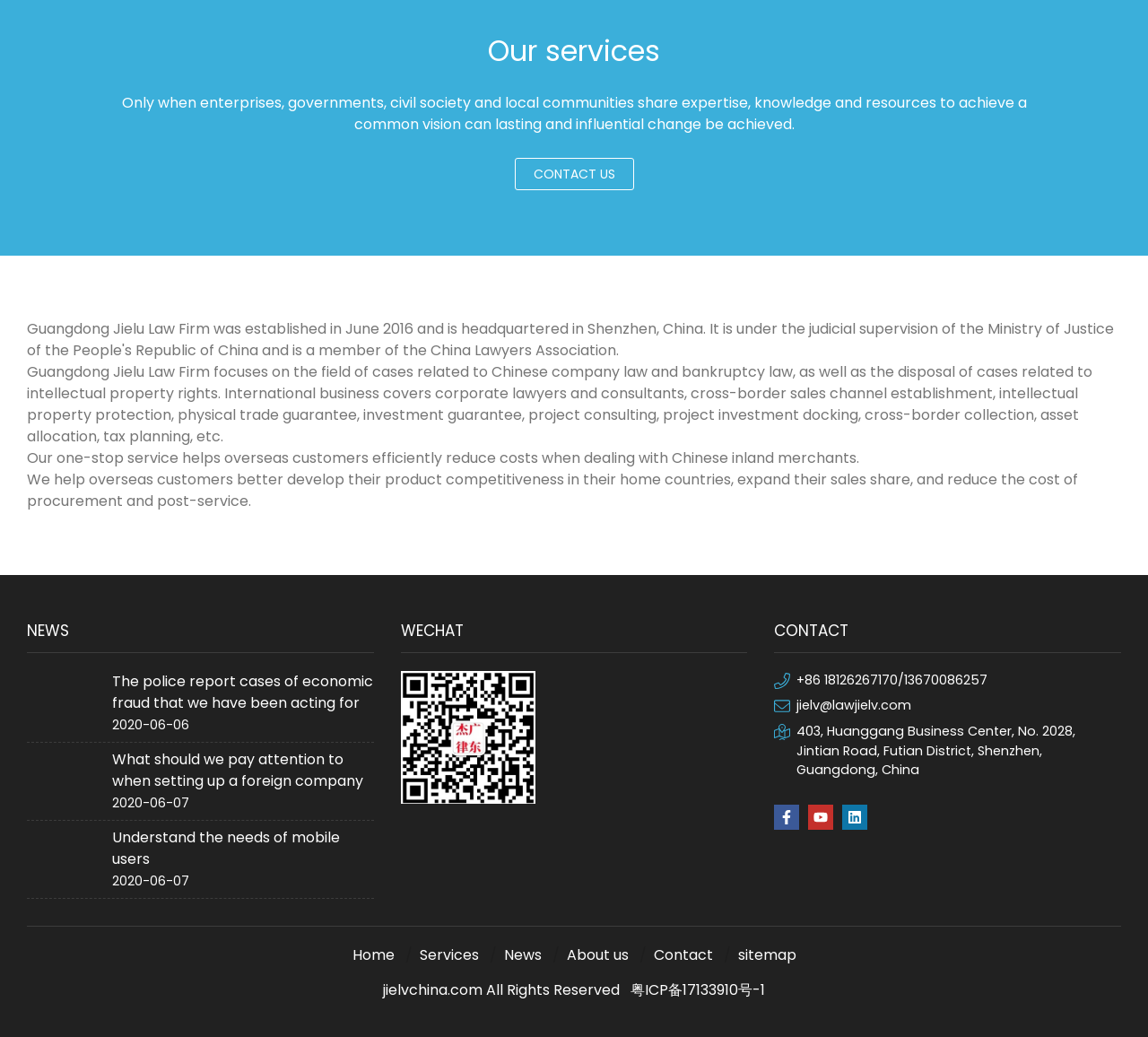What is the phone number of Guangdong Jielu Law Firm?
Provide a detailed and extensive answer to the question.

The phone number of Guangdong Jielu Law Firm can be found in the StaticText element with the text '+86 18126267170/13670086257', which is located under the 'CONTACT' heading.